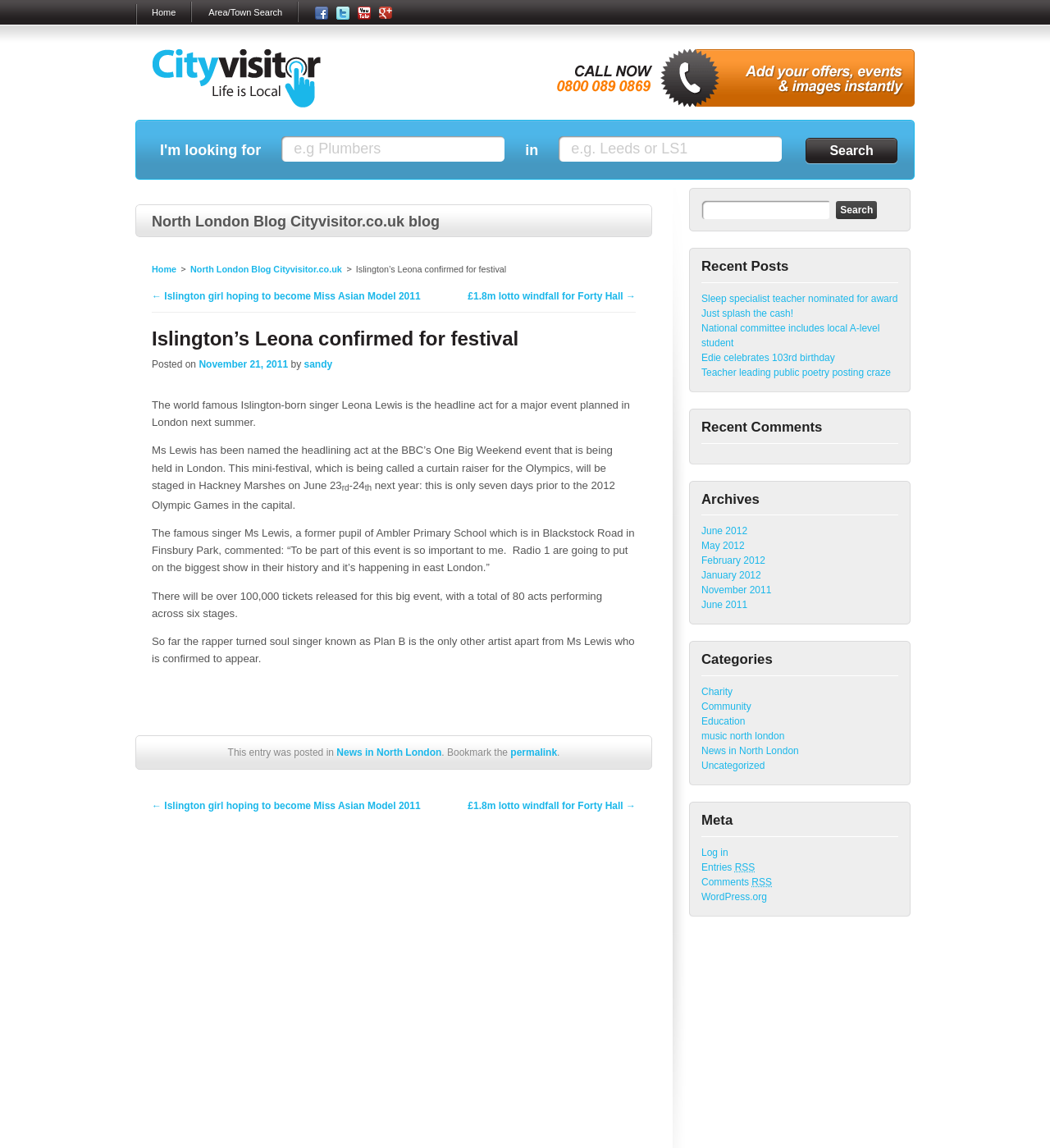Determine the bounding box coordinates of the area to click in order to meet this instruction: "Read the recent post 'Sleep specialist teacher nominated for award'".

[0.668, 0.255, 0.855, 0.265]